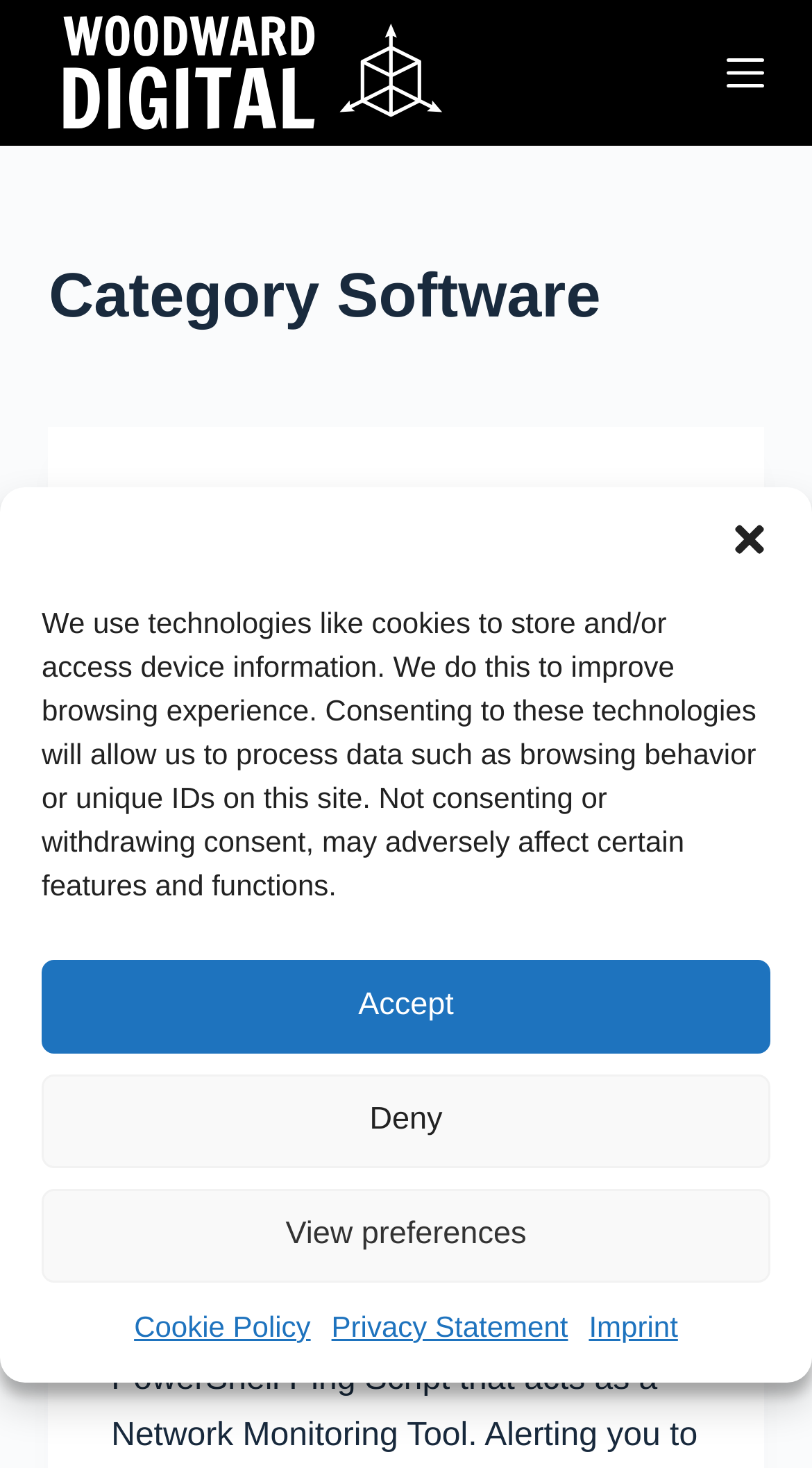Locate the bounding box coordinates of the element you need to click to accomplish the task described by this instruction: "View POWERSHELL category".

[0.137, 0.336, 0.354, 0.356]